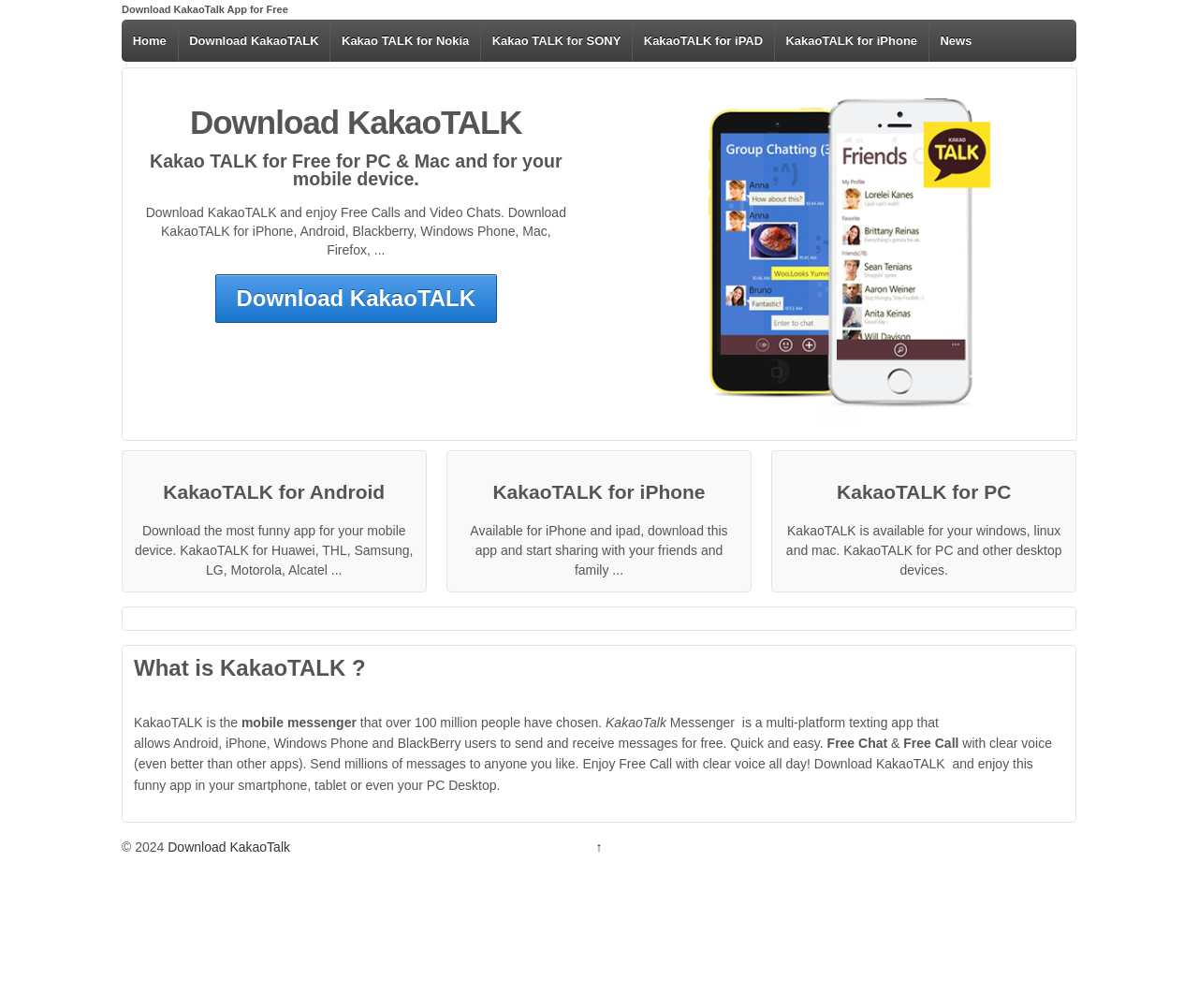Locate the bounding box coordinates of the area you need to click to fulfill this instruction: 'Click on the 'Download KakaoTALK' button'. The coordinates must be in the form of four float numbers ranging from 0 to 1: [left, top, right, bottom].

[0.179, 0.272, 0.415, 0.32]